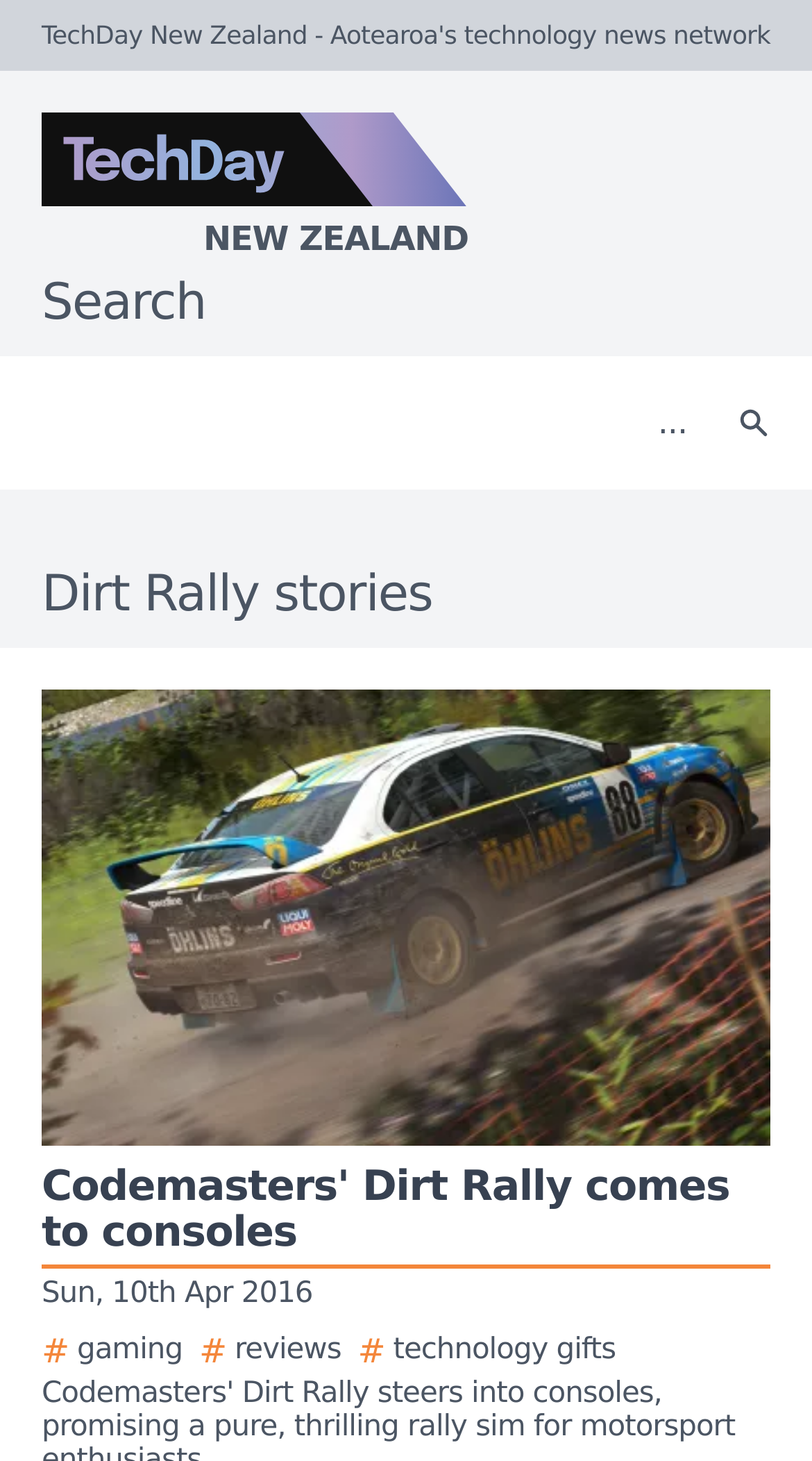Please provide a comprehensive answer to the question based on the screenshot: What is the function of the button next to the textbox?

The button next to the textbox has the text 'Search' on it, so its function is to submit the search query input in the textbox.